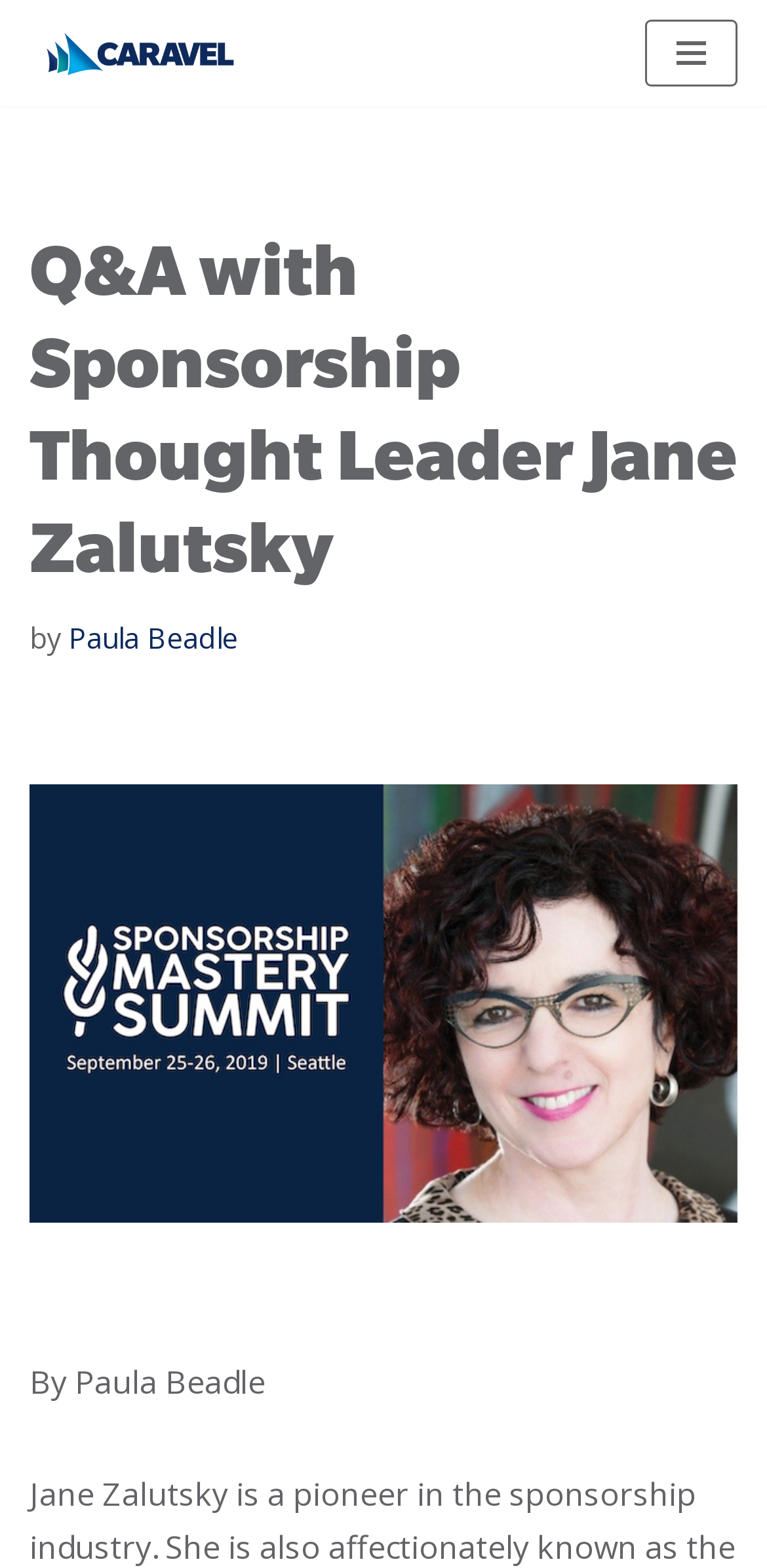Who is the sponsorship thought leader?
Look at the screenshot and respond with a single word or phrase.

Jane Zalutsky